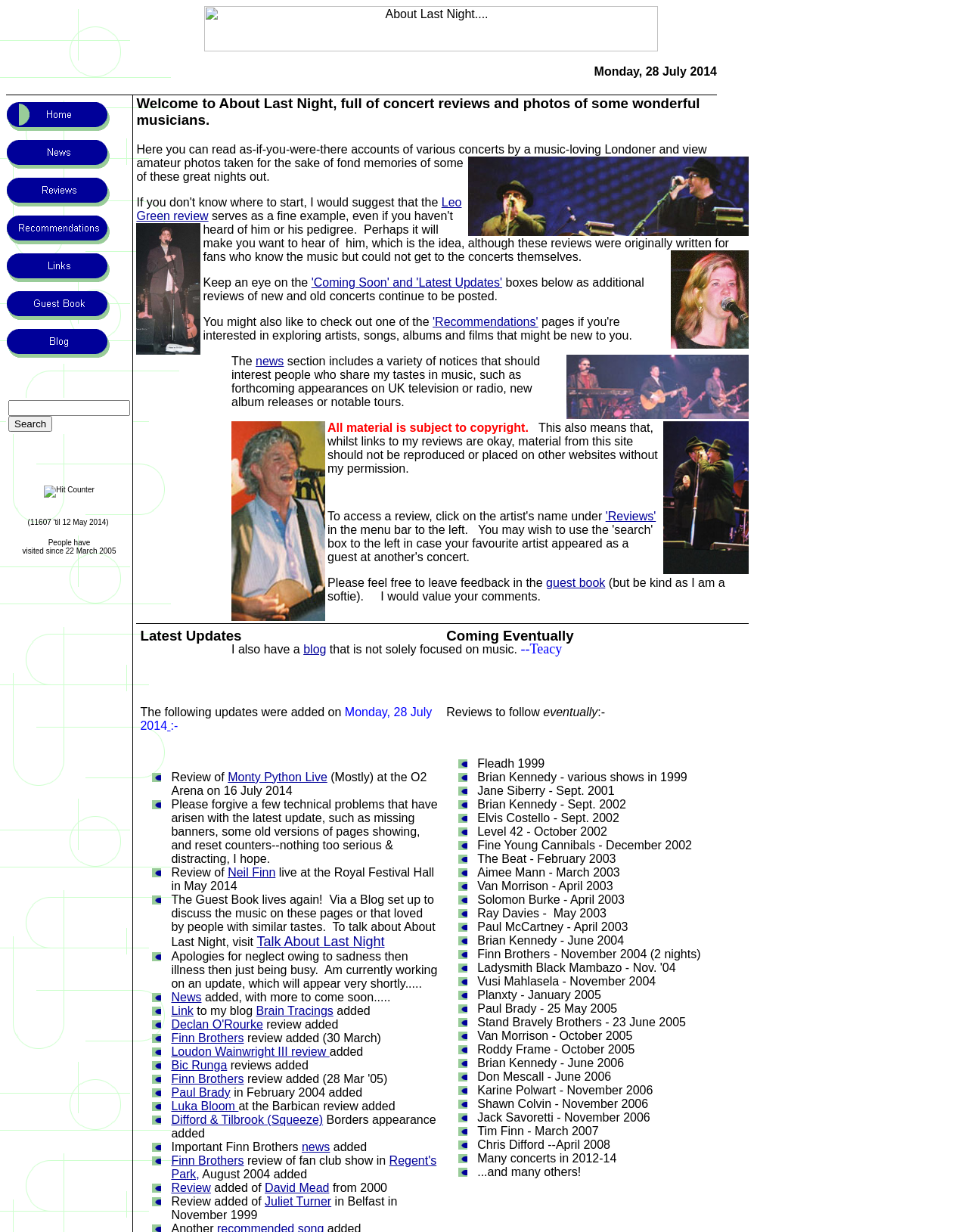Determine the bounding box coordinates for the area you should click to complete the following instruction: "Check the recommendations".

[0.006, 0.192, 0.116, 0.202]